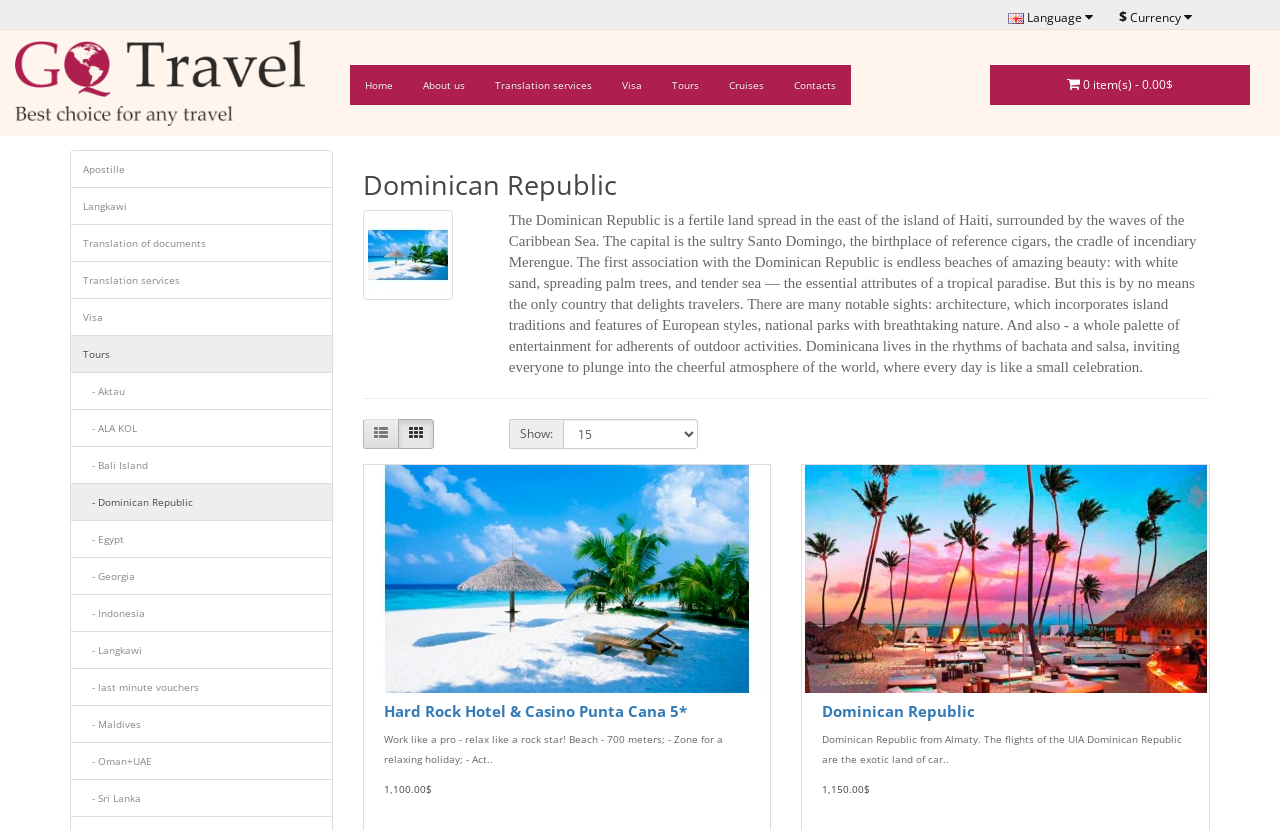Please determine the bounding box coordinates of the area that needs to be clicked to complete this task: 'Select English language'. The coordinates must be four float numbers between 0 and 1, formatted as [left, top, right, bottom].

[0.777, 0.0, 0.864, 0.041]